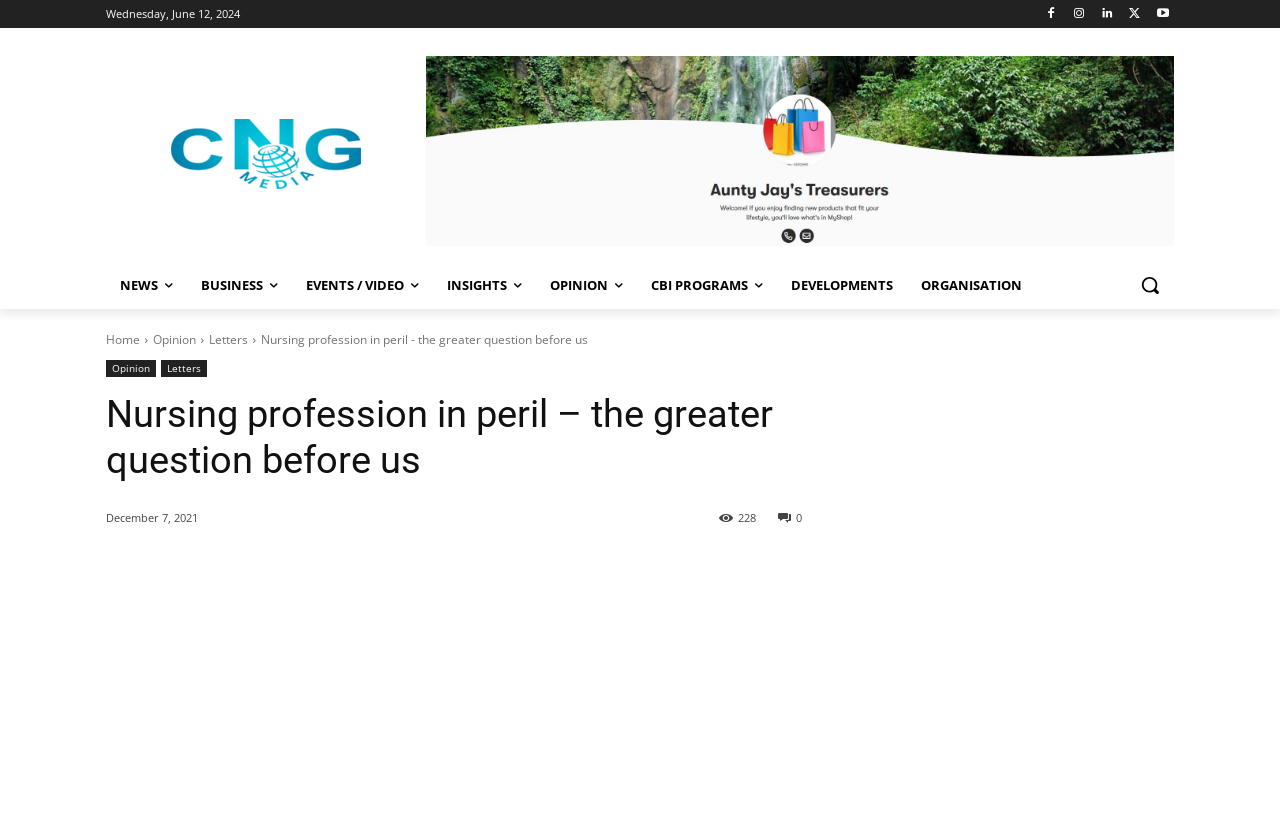Could you specify the bounding box coordinates for the clickable section to complete the following instruction: "Click the logo"?

[0.083, 0.146, 0.333, 0.231]